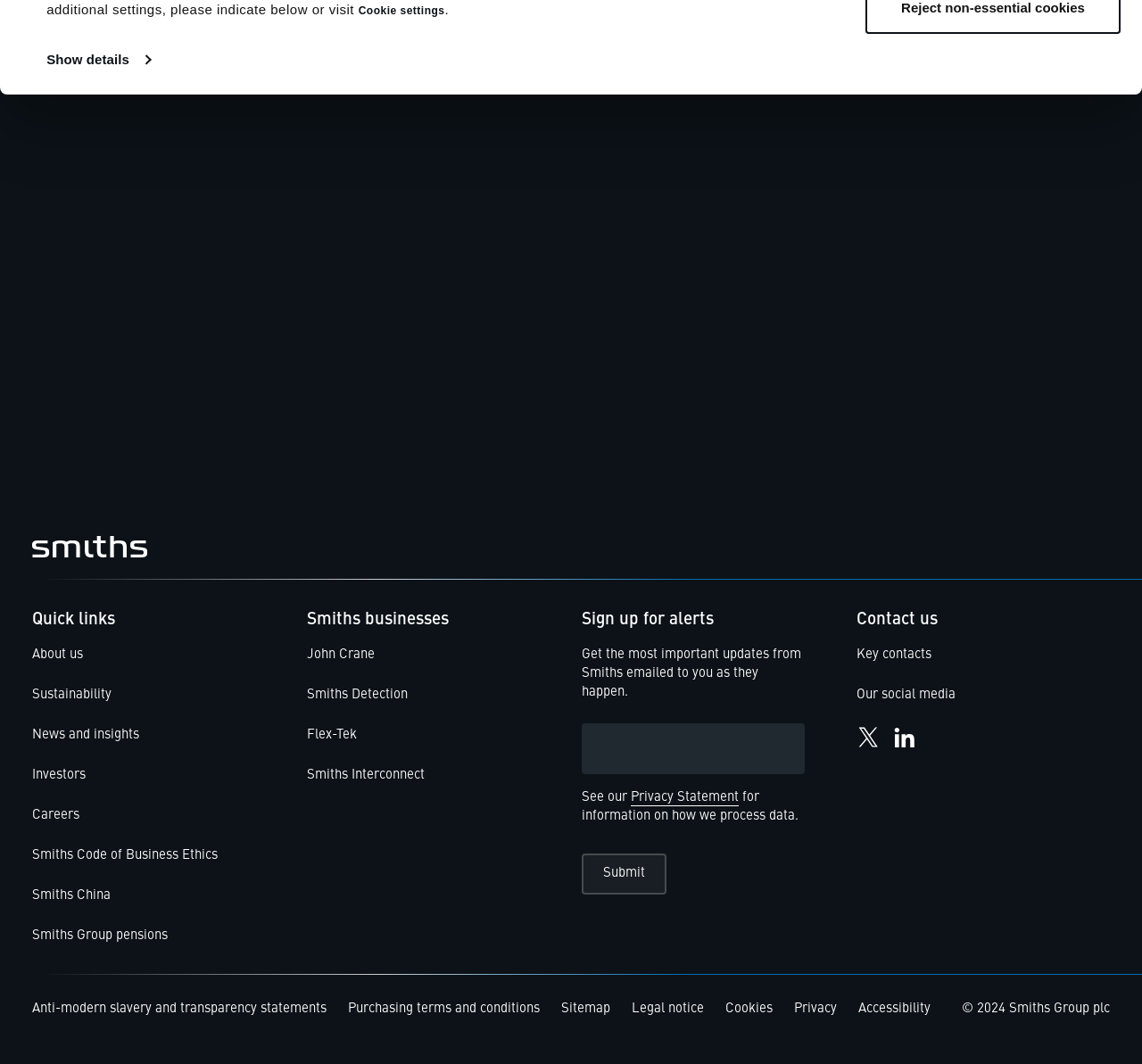Using the provided element description: "Sitemap", determine the bounding box coordinates of the corresponding UI element in the screenshot.

[0.491, 0.942, 0.534, 0.955]